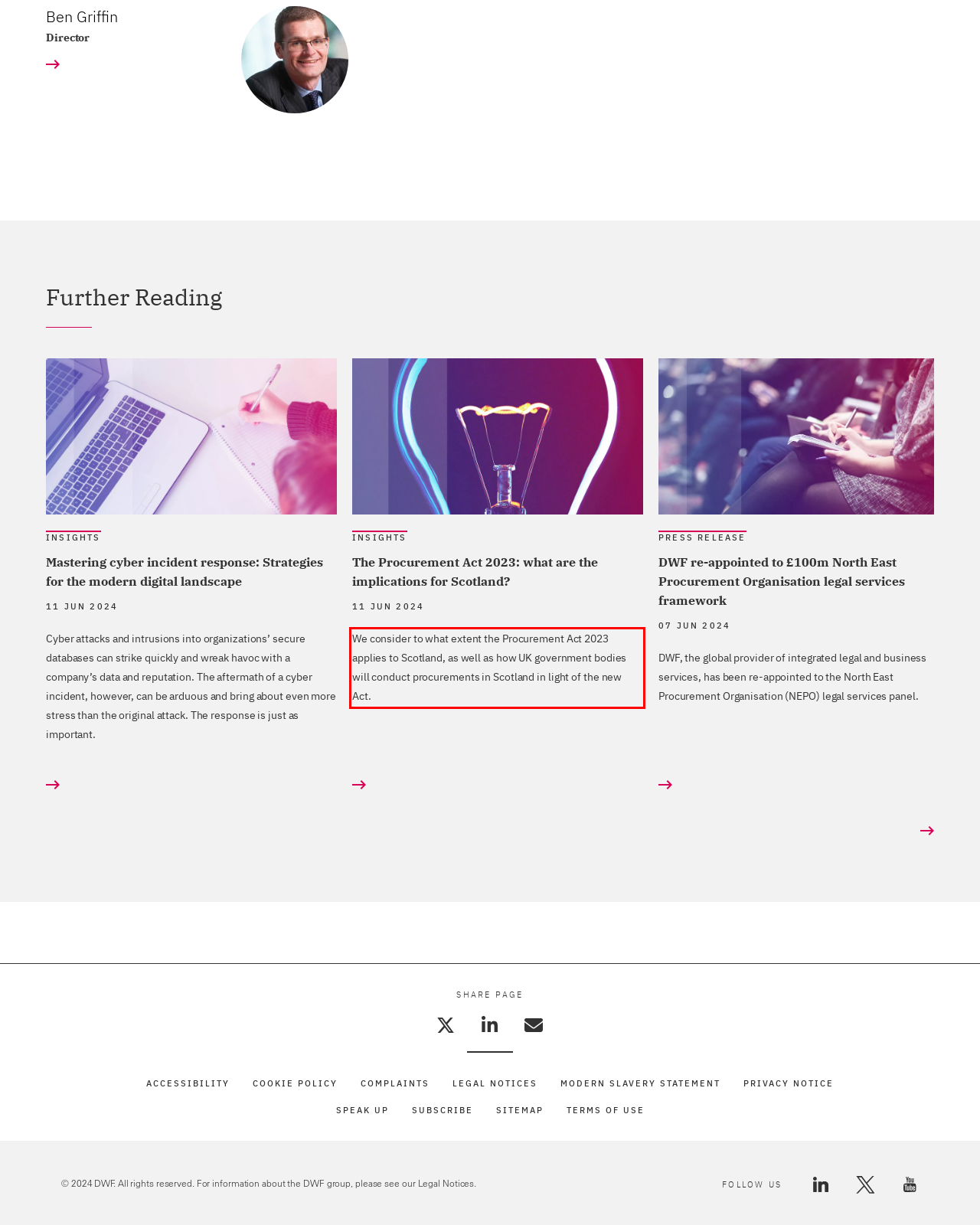Please examine the screenshot of the webpage and read the text present within the red rectangle bounding box.

We consider to what extent the Procurement Act 2023 applies to Scotland, as well as how UK government bodies will conduct procurements in Scotland in light of the new Act.